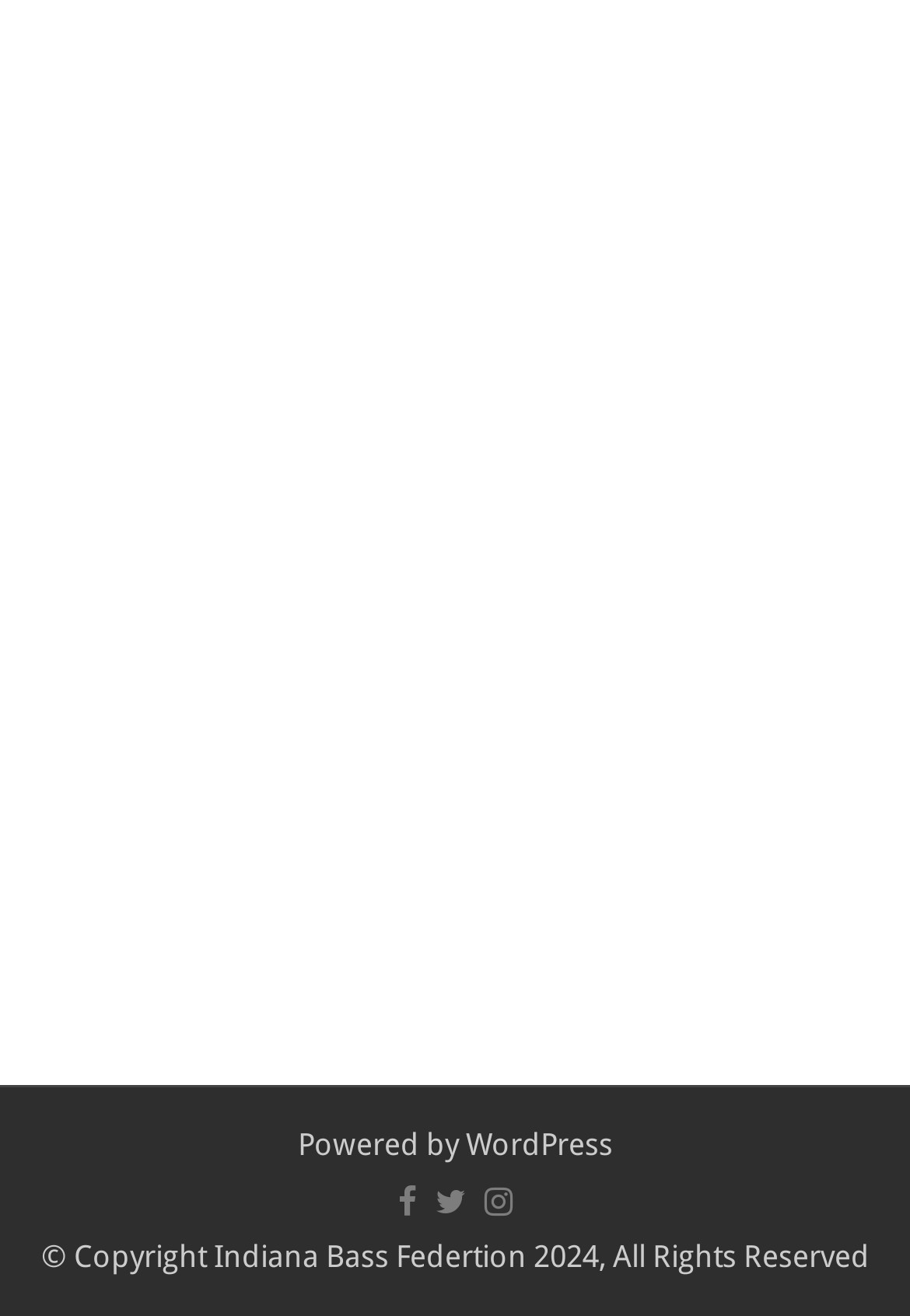Answer the following inquiry with a single word or phrase:
What is the platform used to power this website?

WordPress